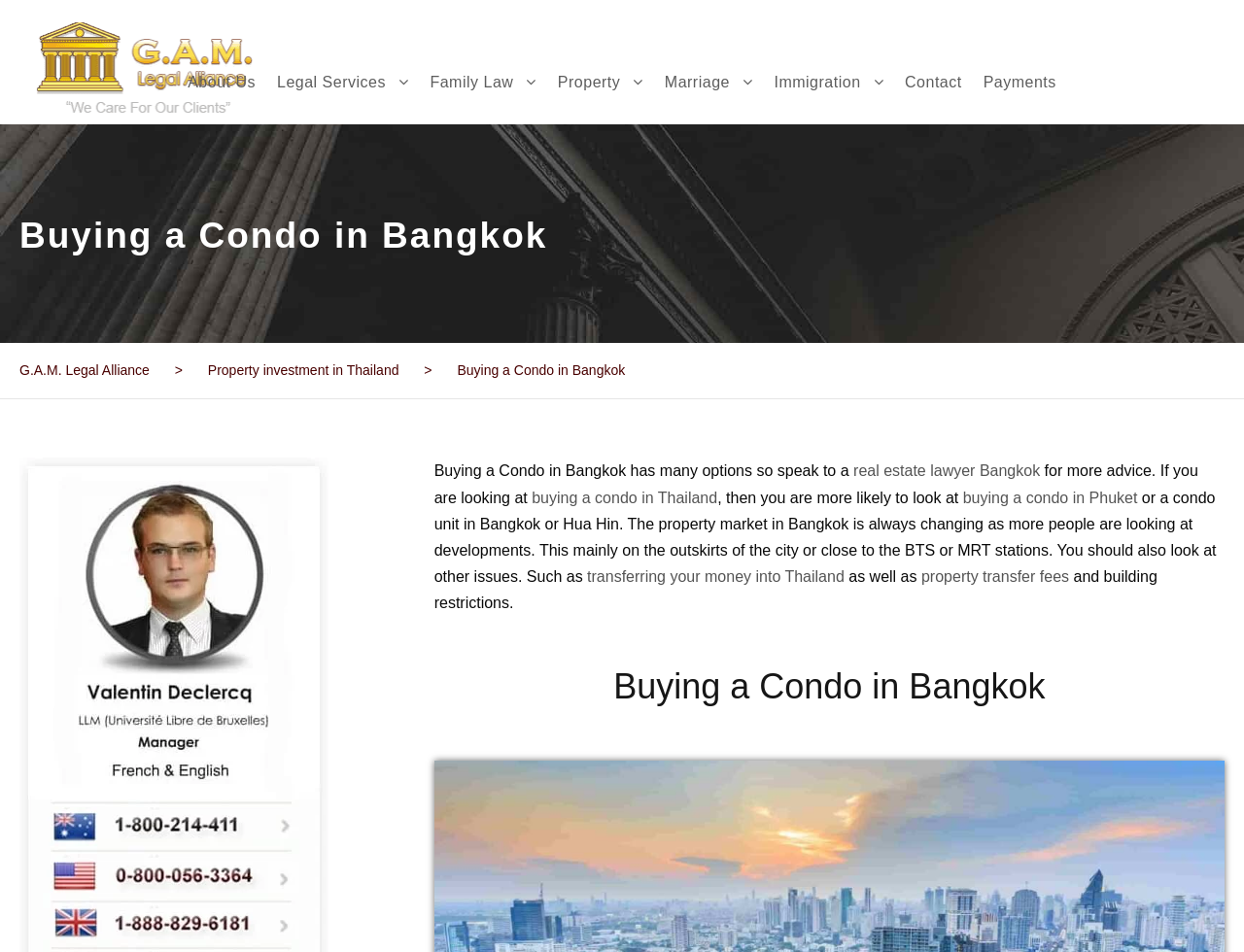Identify the bounding box of the UI element that matches this description: "real estate lawyer Bangkok".

[0.686, 0.486, 0.836, 0.503]